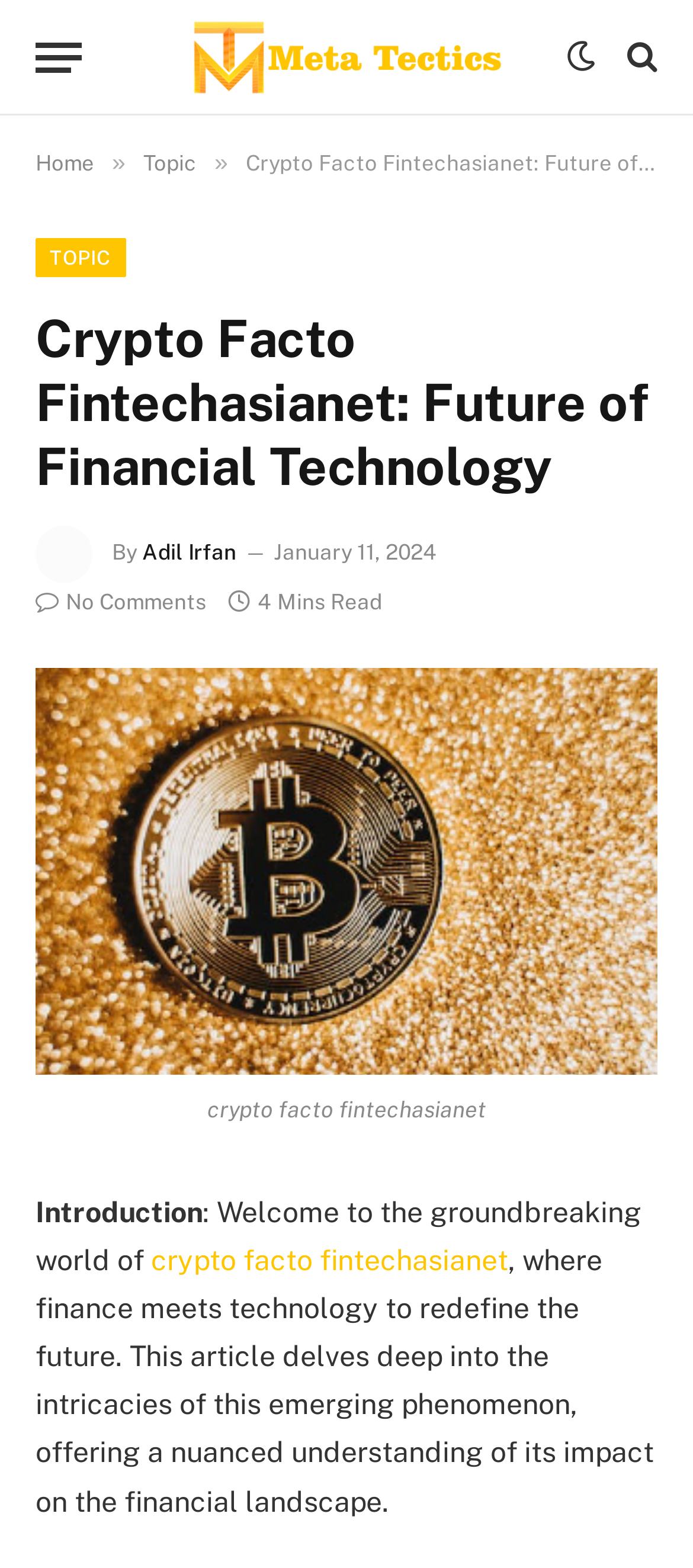Determine the bounding box coordinates of the clickable region to execute the instruction: "Click the menu button". The coordinates should be four float numbers between 0 and 1, denoted as [left, top, right, bottom].

[0.051, 0.011, 0.118, 0.062]